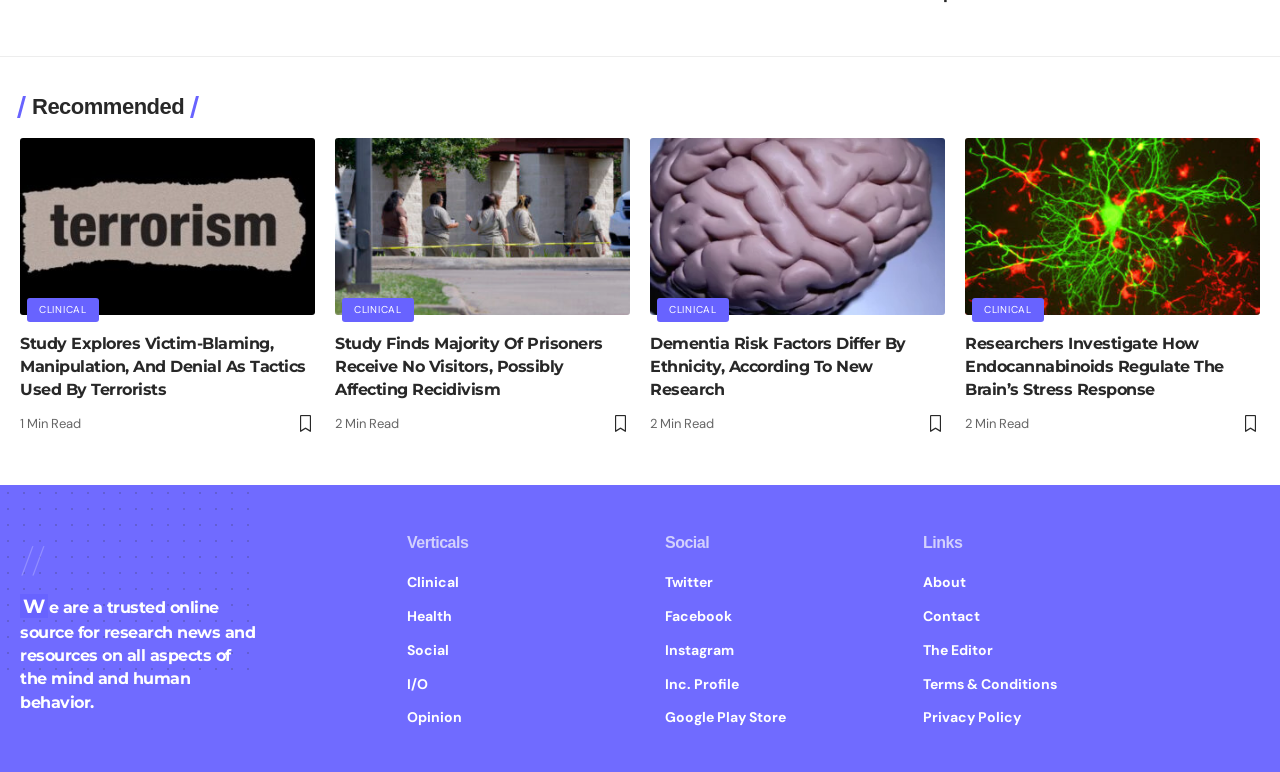For the element described, predict the bounding box coordinates as (top-left x, top-left y, bottom-right x, bottom-right y). All values should be between 0 and 1. Element description: Clinical

[0.513, 0.385, 0.569, 0.417]